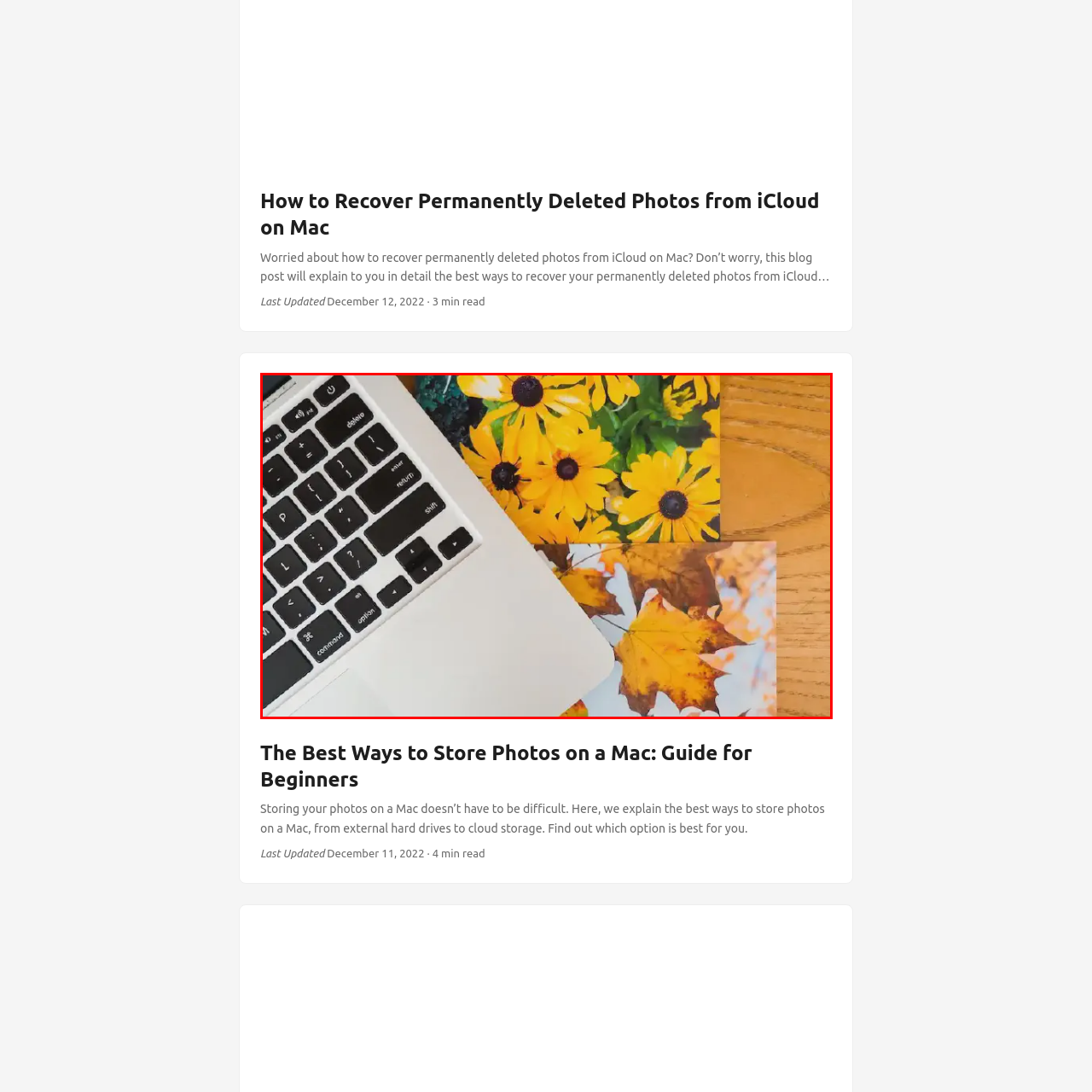Thoroughly describe the scene captured inside the red-bordered section of the image.

The image depicts a top-down view of a MacBook Pro keyboard positioned next to colorful printed photographs. The laptop, partially visible on the left, features a sleek silver design and a black keyboard, showcasing various buttons and symbols. Surrounding the laptop are vibrant photos featuring bright yellow flowers and autumn leaves, arranged on a warm wooden surface. This composition suggests a creative workspace, likely focused on photography or photo editing, highlighting the beauty of nature captured in images. The scene embodies a blend of technology and artistry, perfect for anyone interested in recovering or managing their digital photo collection.